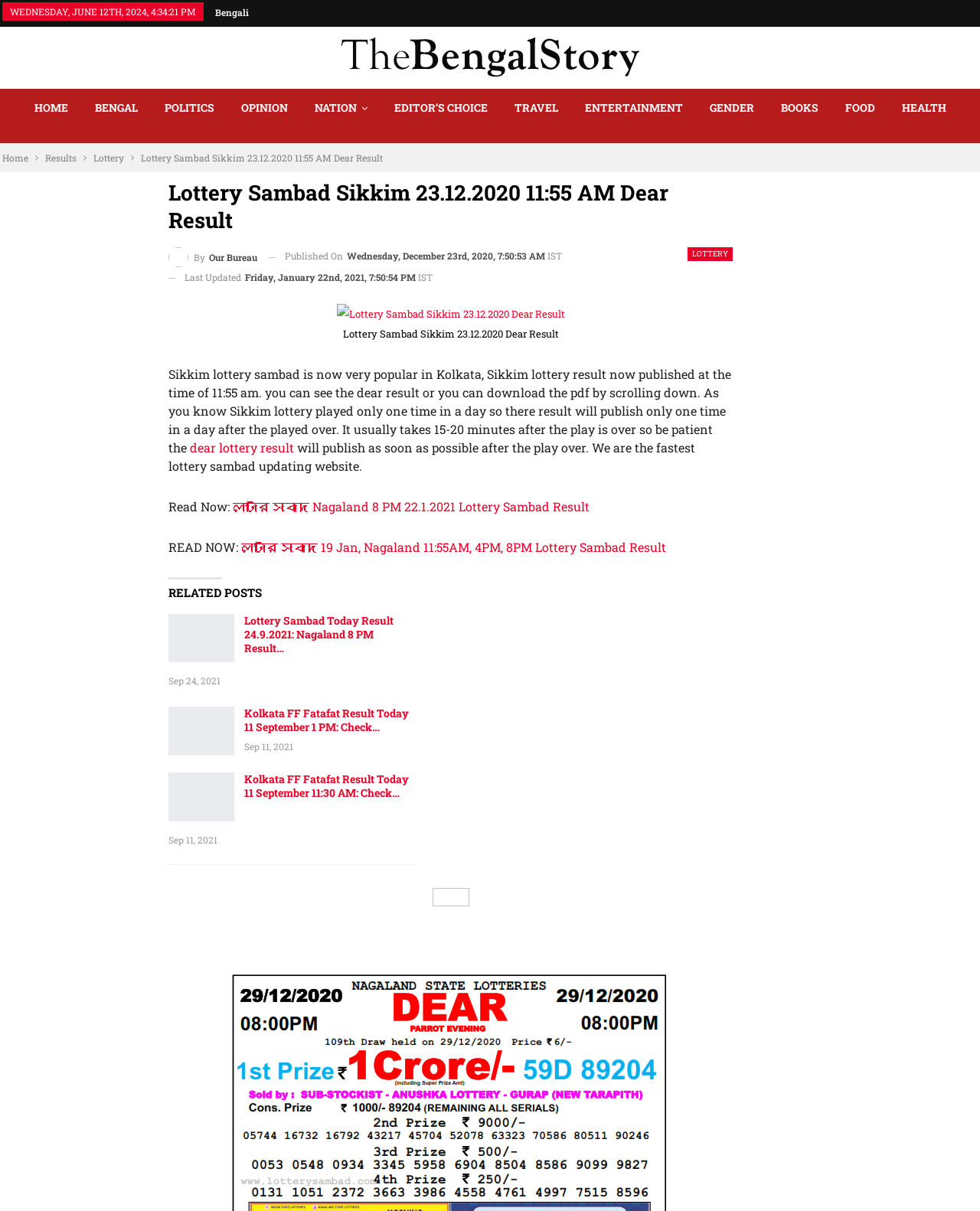Locate the bounding box coordinates of the clickable element to fulfill the following instruction: "View the 'Lottery Sambad Sikkim 23.12.2020 Dear Result' image". Provide the coordinates as four float numbers between 0 and 1 in the format [left, top, right, bottom].

[0.344, 0.251, 0.576, 0.267]